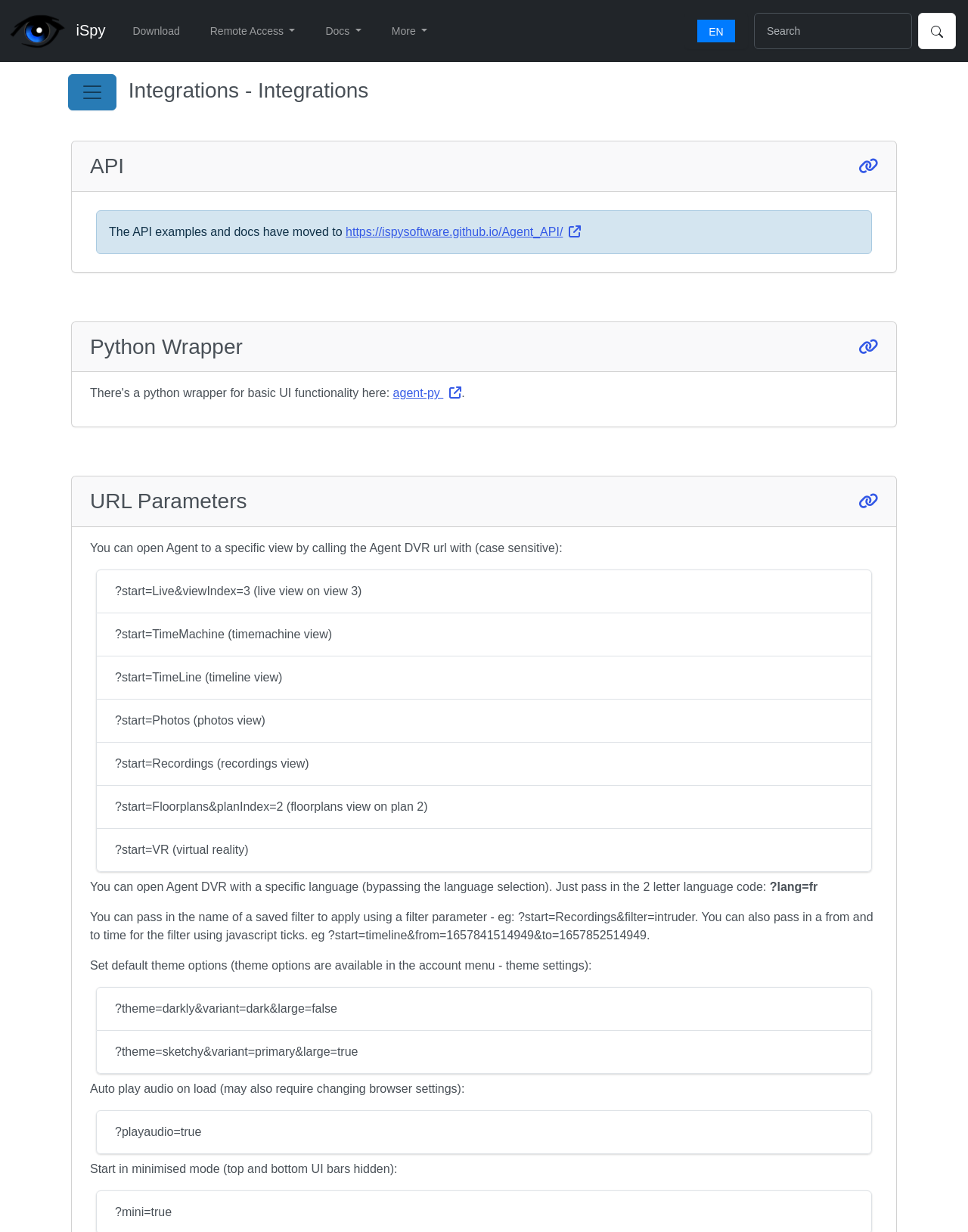Determine the bounding box coordinates of the clickable element necessary to fulfill the instruction: "View code on Github". Provide the coordinates as four float numbers within the 0 to 1 range, i.e., [left, top, right, bottom].

None